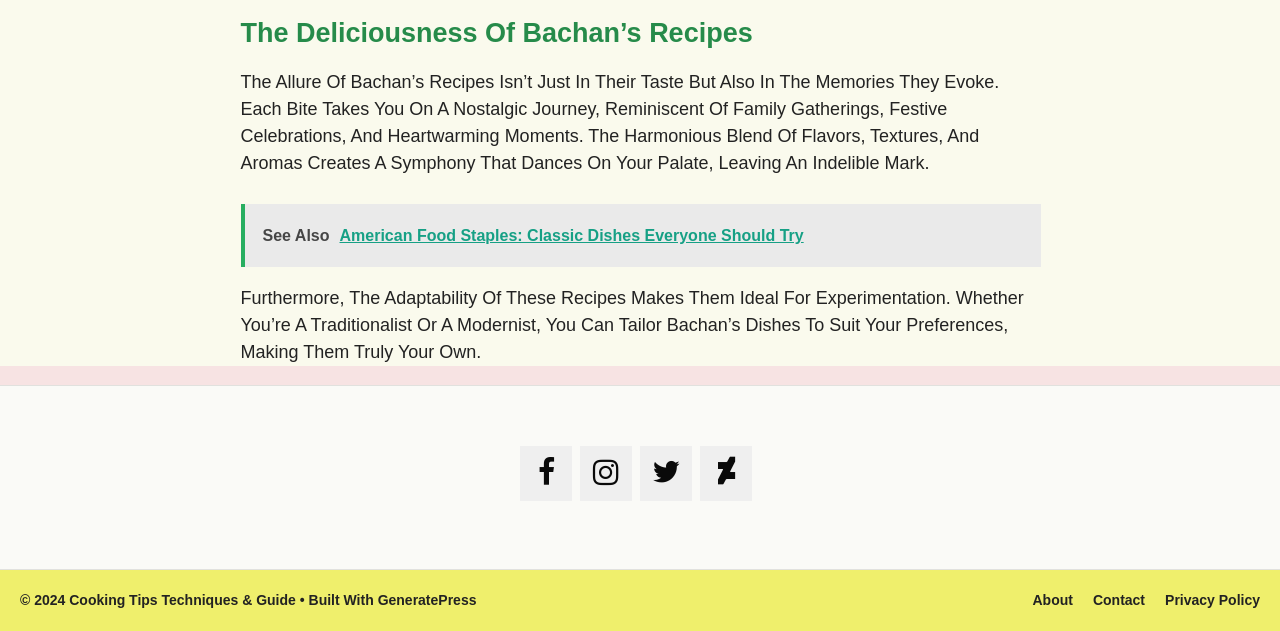Please identify the bounding box coordinates of the area that needs to be clicked to follow this instruction: "Check the privacy policy".

[0.91, 0.939, 0.984, 0.964]